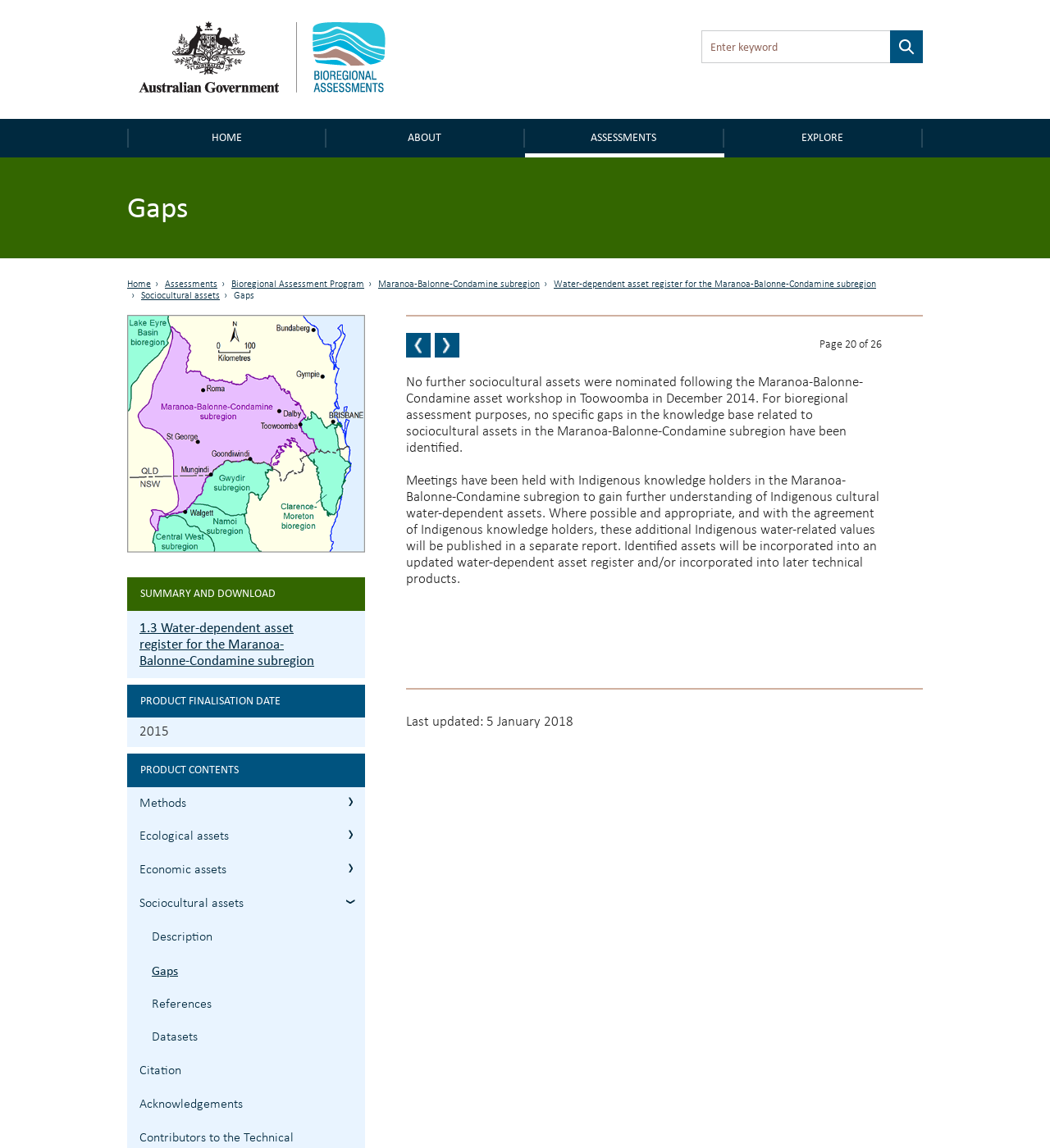Specify the bounding box coordinates (top-left x, top-left y, bottom-right x, bottom-right y) of the UI element in the screenshot that matches this description: References

[0.145, 0.86, 0.348, 0.89]